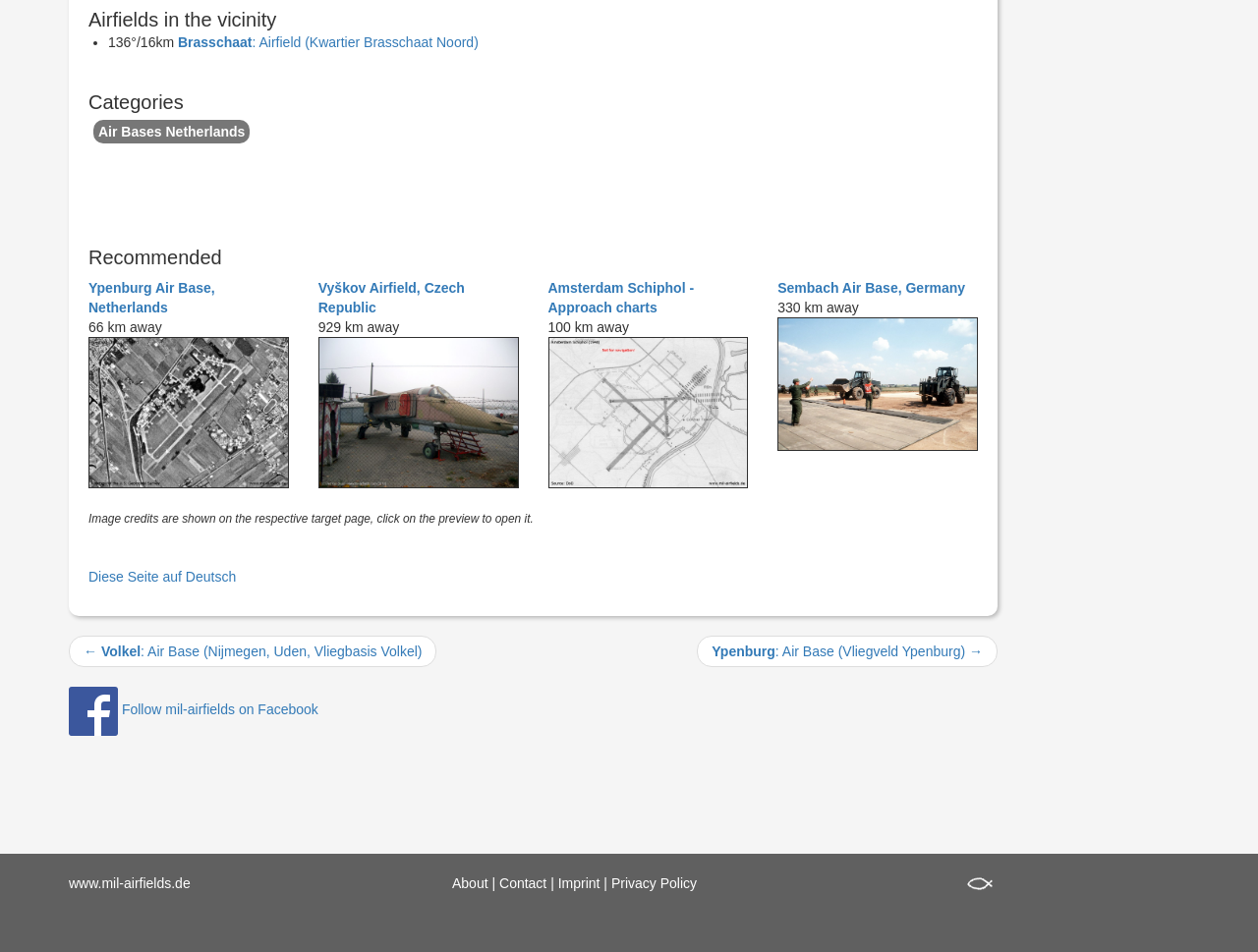What is the airfield mentioned at the top?
Ensure your answer is thorough and detailed.

The top section of the webpage has a list marker and a static text '136°/16km' followed by a link 'Brasschaat: Airfield (Kwartier Brasschaat Noord)', which suggests that the airfield being referred to is Brasschaat: Airfield.